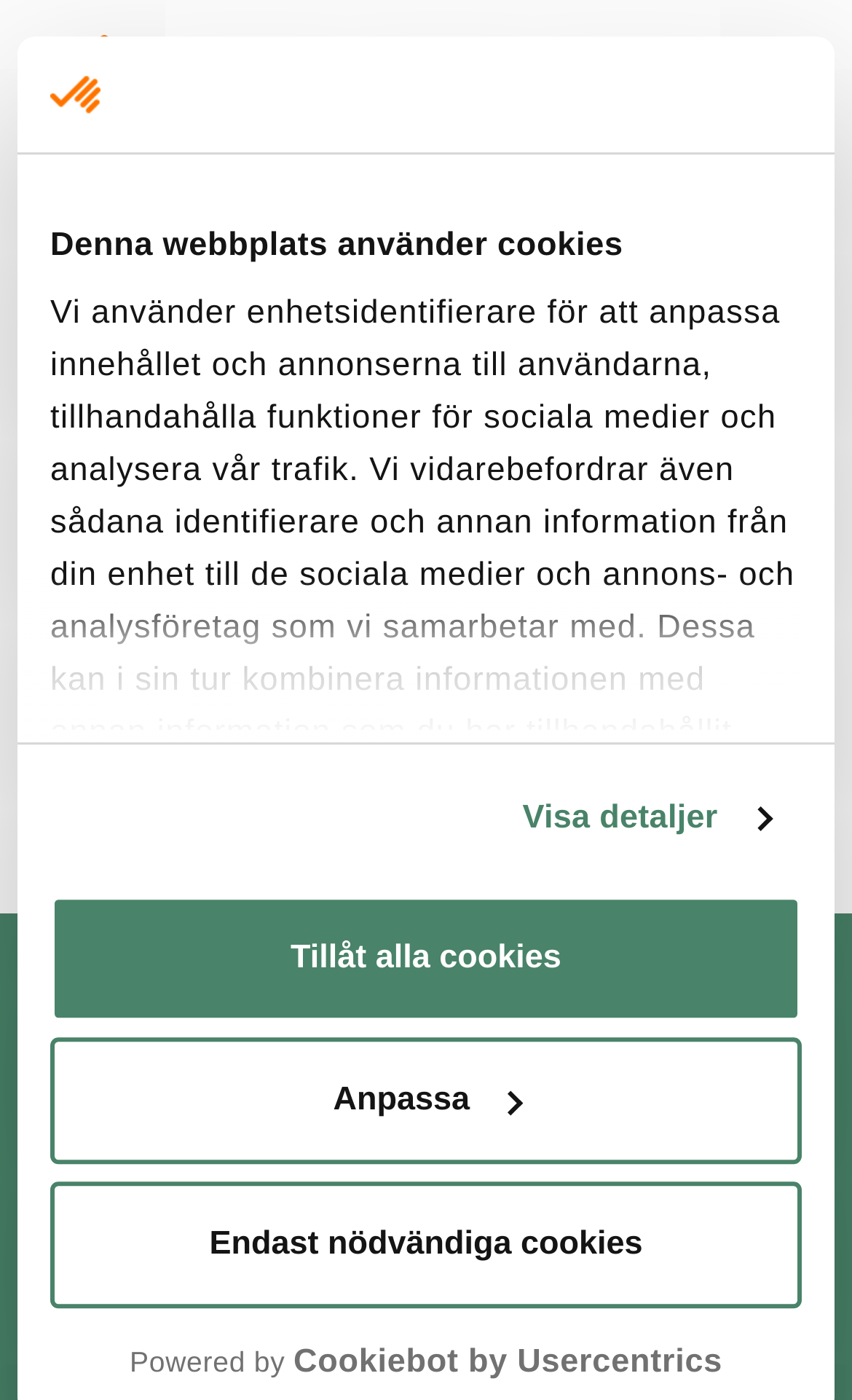Please specify the bounding box coordinates of the element that should be clicked to execute the given instruction: 'contact us'. Ensure the coordinates are four float numbers between 0 and 1, expressed as [left, top, right, bottom].

[0.154, 0.726, 0.846, 0.834]